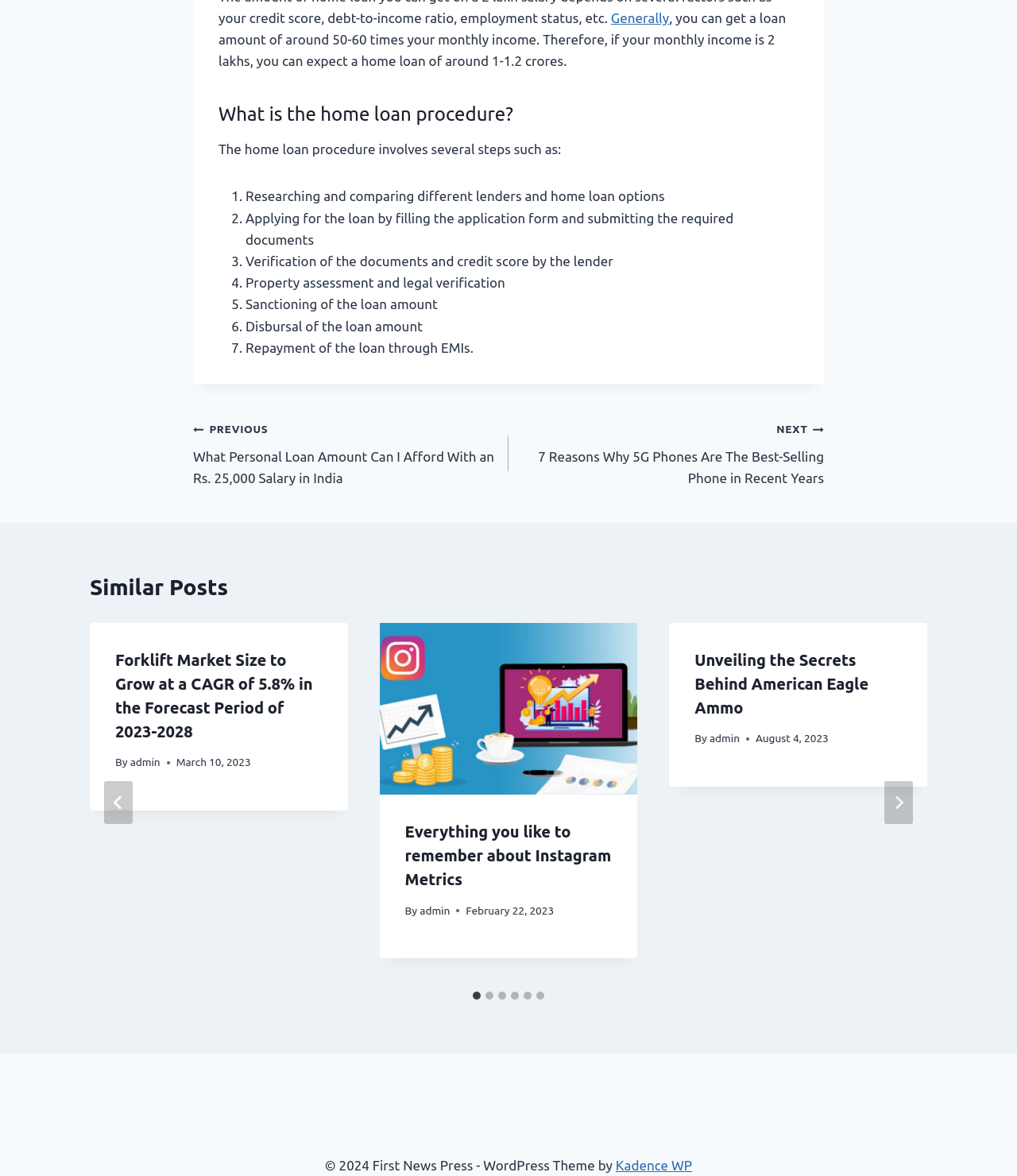From the element description Kadence WP, predict the bounding box coordinates of the UI element. The coordinates must be specified in the format (top-left x, top-left y, bottom-right x, bottom-right y) and should be within the 0 to 1 range.

[0.605, 0.984, 0.681, 0.997]